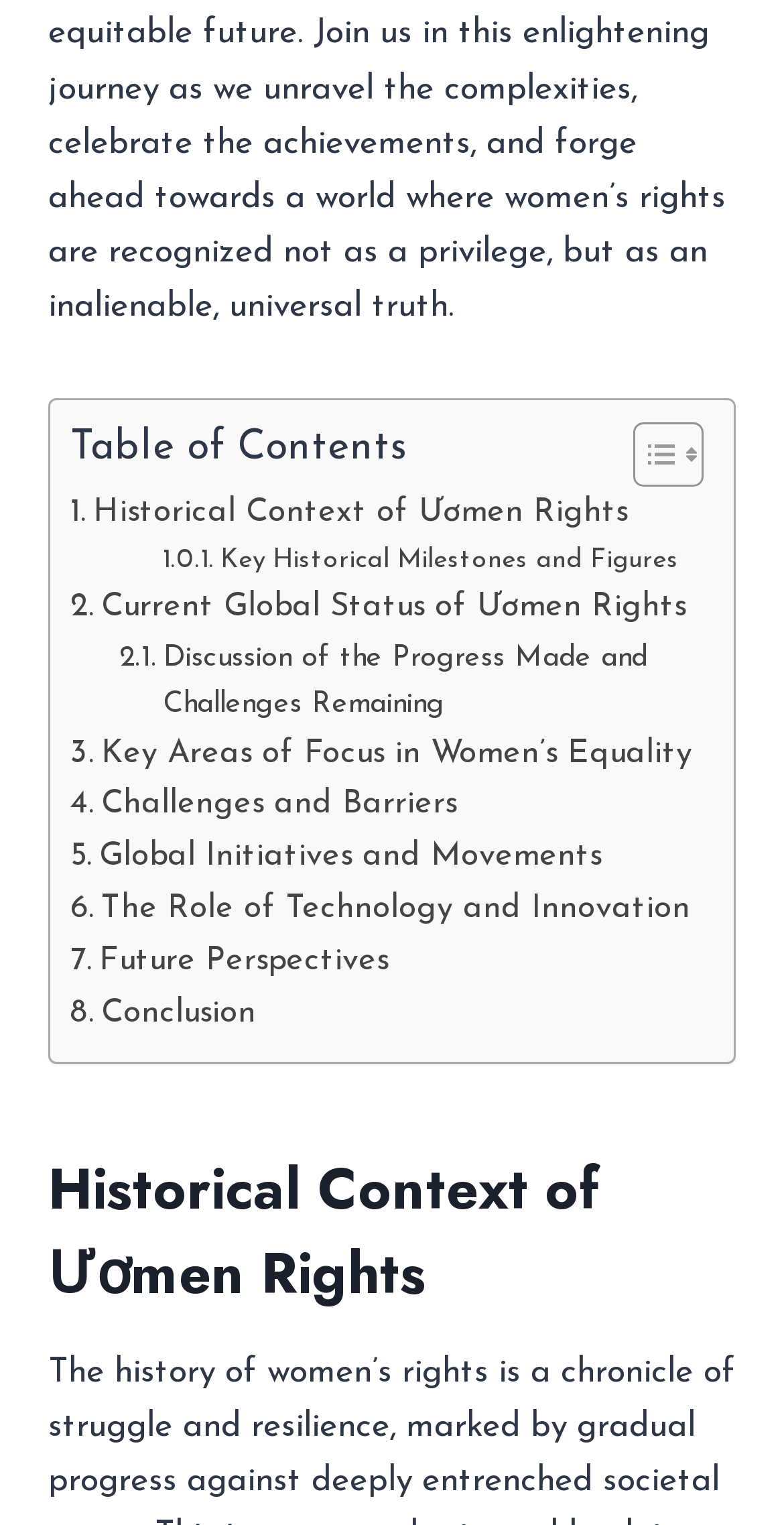Please determine the bounding box coordinates of the element's region to click in order to carry out the following instruction: "Learn about Key Areas of Focus in Women’s Equality". The coordinates should be four float numbers between 0 and 1, i.e., [left, top, right, bottom].

[0.09, 0.478, 0.883, 0.512]